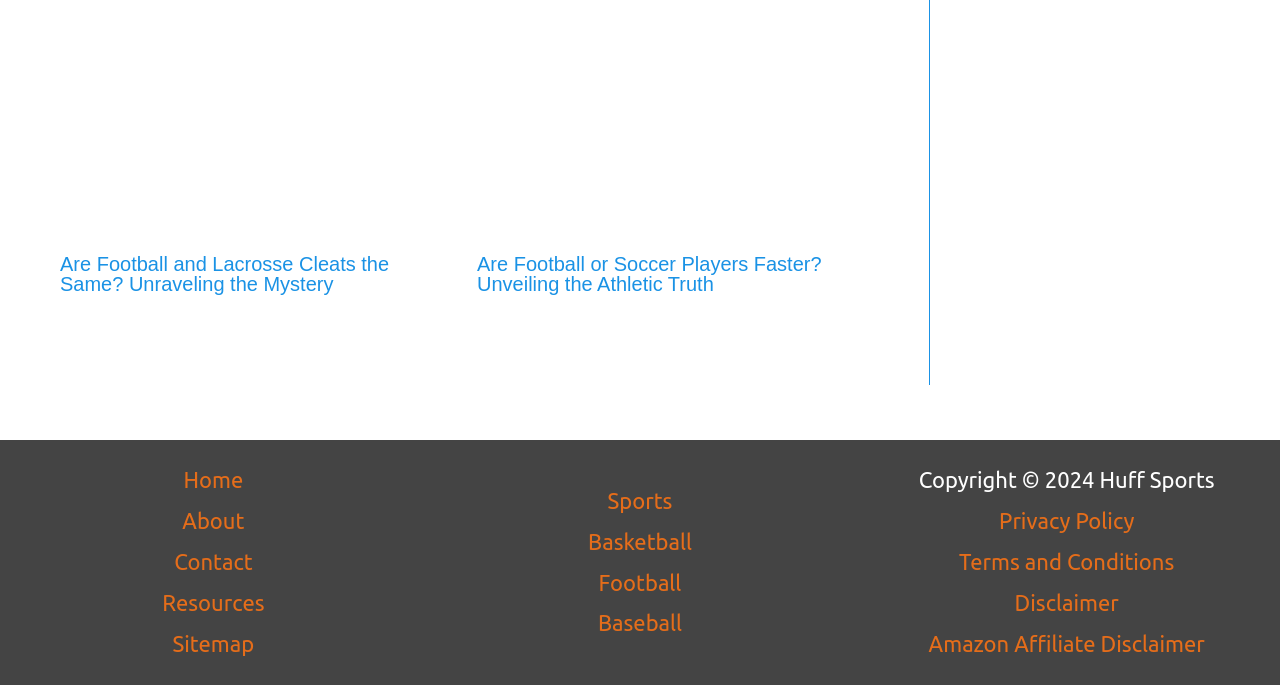How many sports categories are listed in the footer?
Use the screenshot to answer the question with a single word or phrase.

4